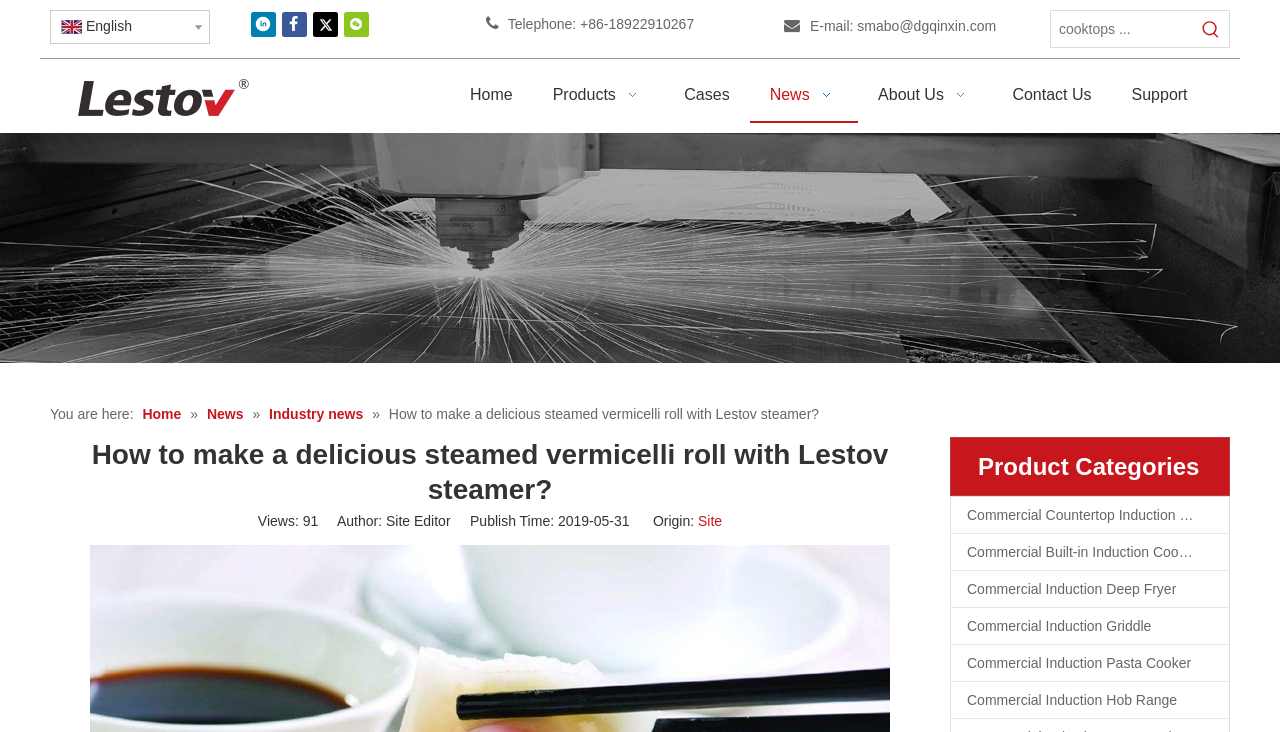Refer to the image and answer the question with as much detail as possible: Who is the author of the article?

I found the author's name in the article metadata, which is Site Editor.